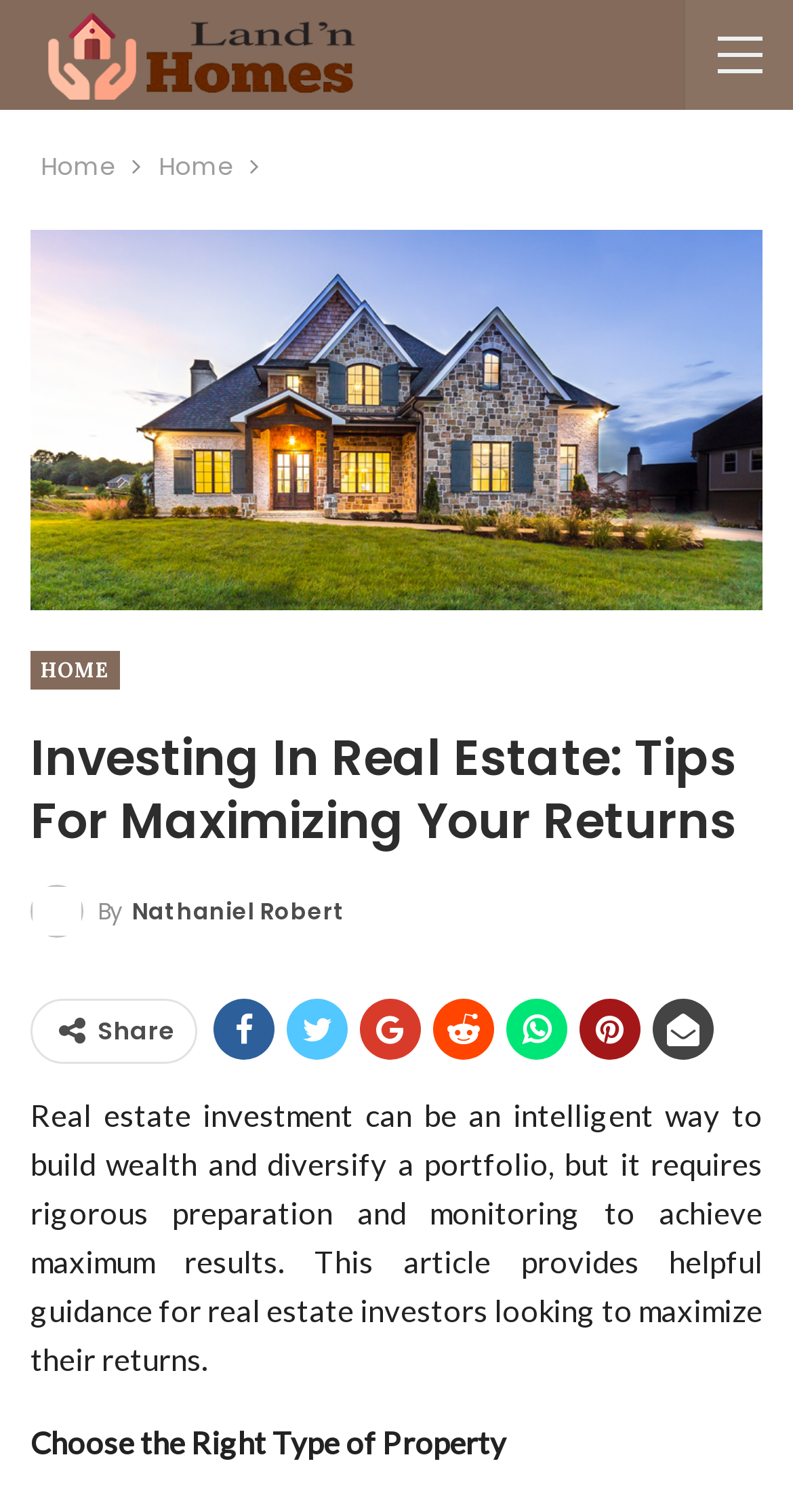Generate a thorough caption that explains the contents of the webpage.

The webpage is about real estate investment, specifically providing tips for maximizing returns. At the top left corner, there is a logo image of "Lands N Homes - Buy and Sell Real Estate - Get Tips Today!". Below the logo, there is a navigation bar with breadcrumbs, containing two identical "Home" links. 

On the top center of the page, there is a heading "Investing In Real Estate: Tips For Maximizing Your Returns" followed by the author's name "By Nathaniel Robert". To the right of the author's name, there are several social media sharing links, represented by icons. 

Below the heading, there is a brief summary of the article, stating that real estate investment can be an intelligent way to build wealth and diversify a portfolio, but it requires rigorous preparation and monitoring to achieve maximum results. This article provides helpful guidance for real estate investors looking to maximize their returns.

Further down the page, there is a section titled "Choose the Right Type of Property", which is likely the start of the article's main content.